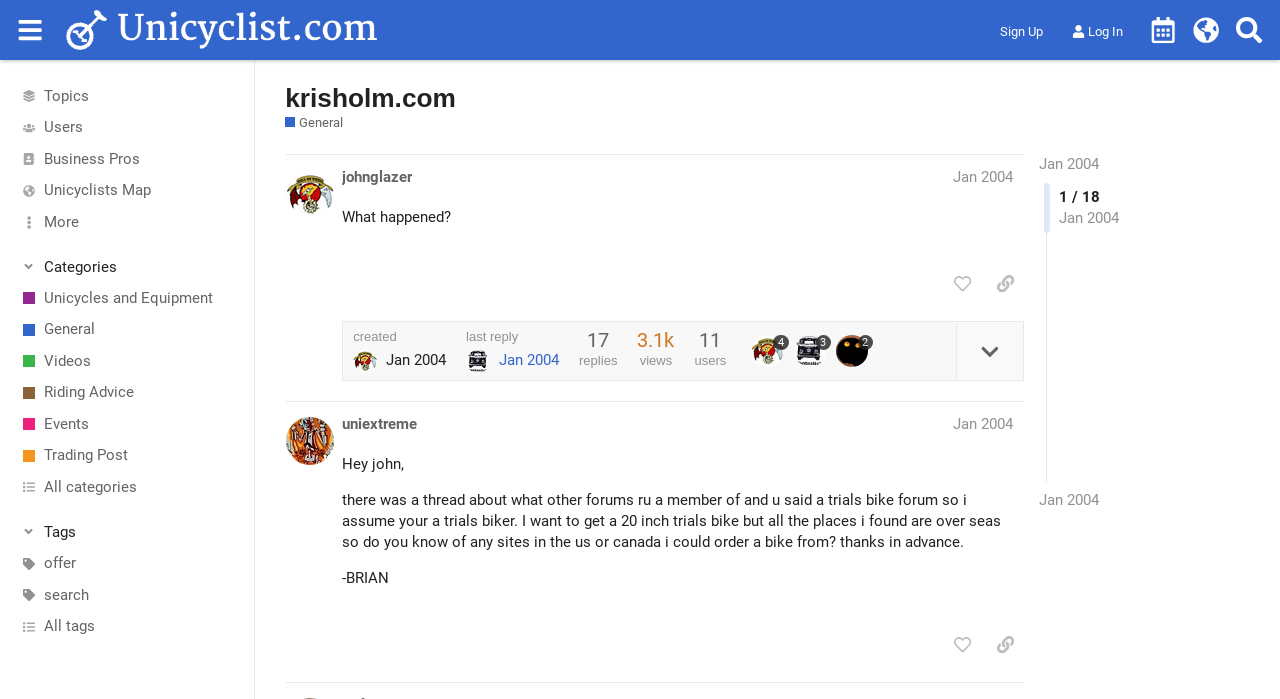Please indicate the bounding box coordinates for the clickable area to complete the following task: "Click on the 'Sign Up' button". The coordinates should be specified as four float numbers between 0 and 1, i.e., [left, top, right, bottom].

[0.773, 0.024, 0.824, 0.066]